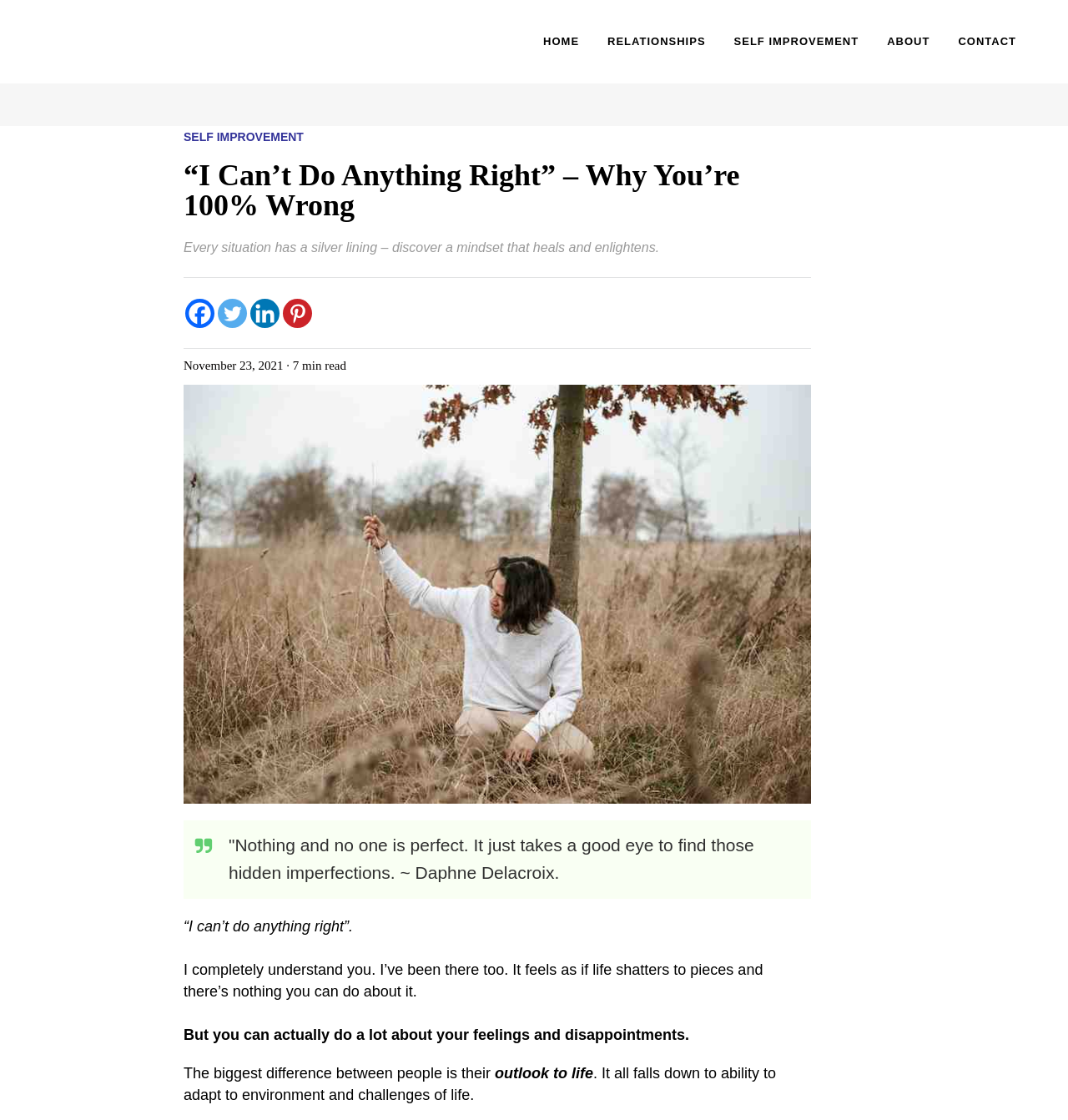Please locate the bounding box coordinates of the element that should be clicked to complete the given instruction: "go to home page".

[0.495, 0.0, 0.556, 0.075]